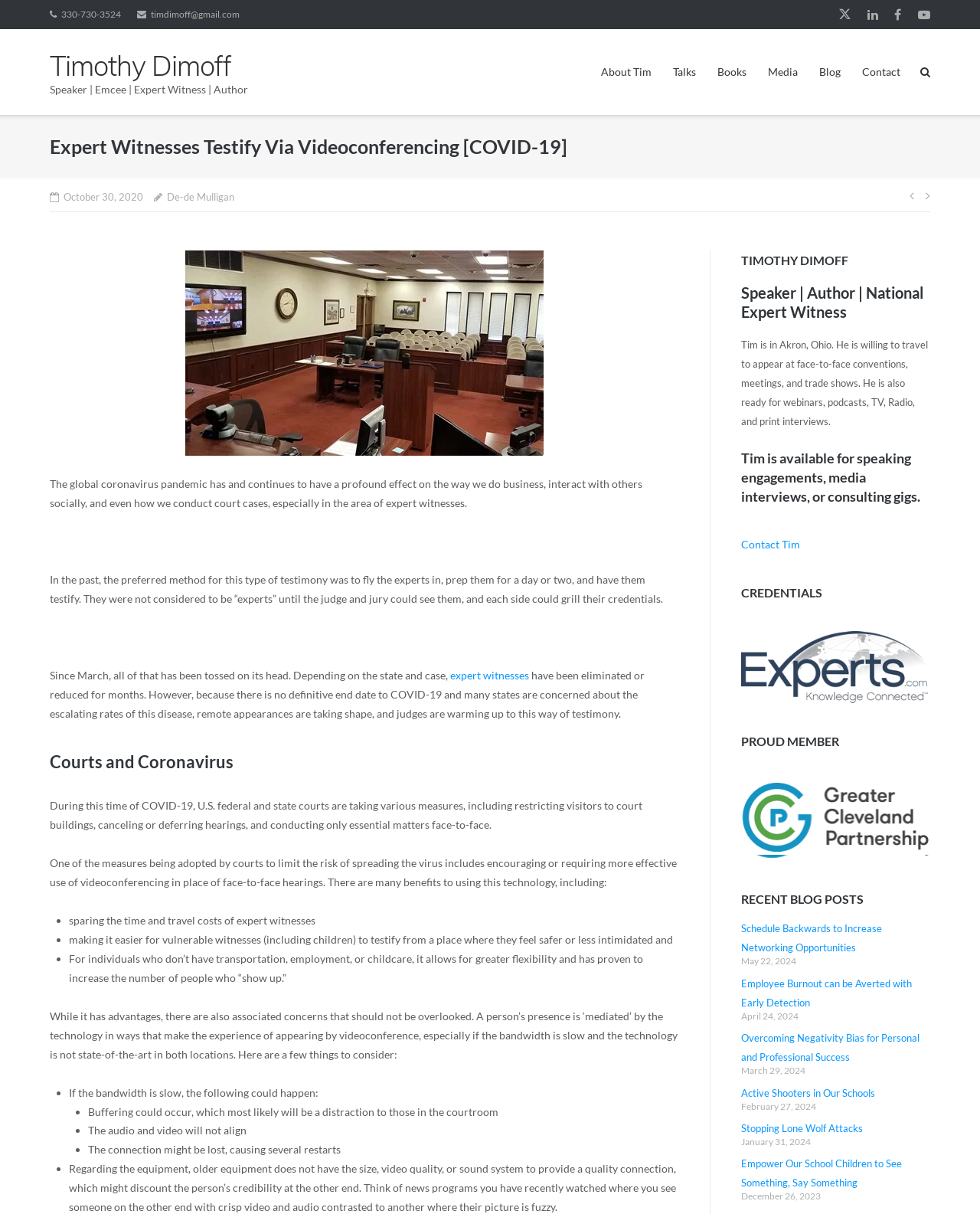Pinpoint the bounding box coordinates of the area that must be clicked to complete this instruction: "Click on the 'Home' link".

None